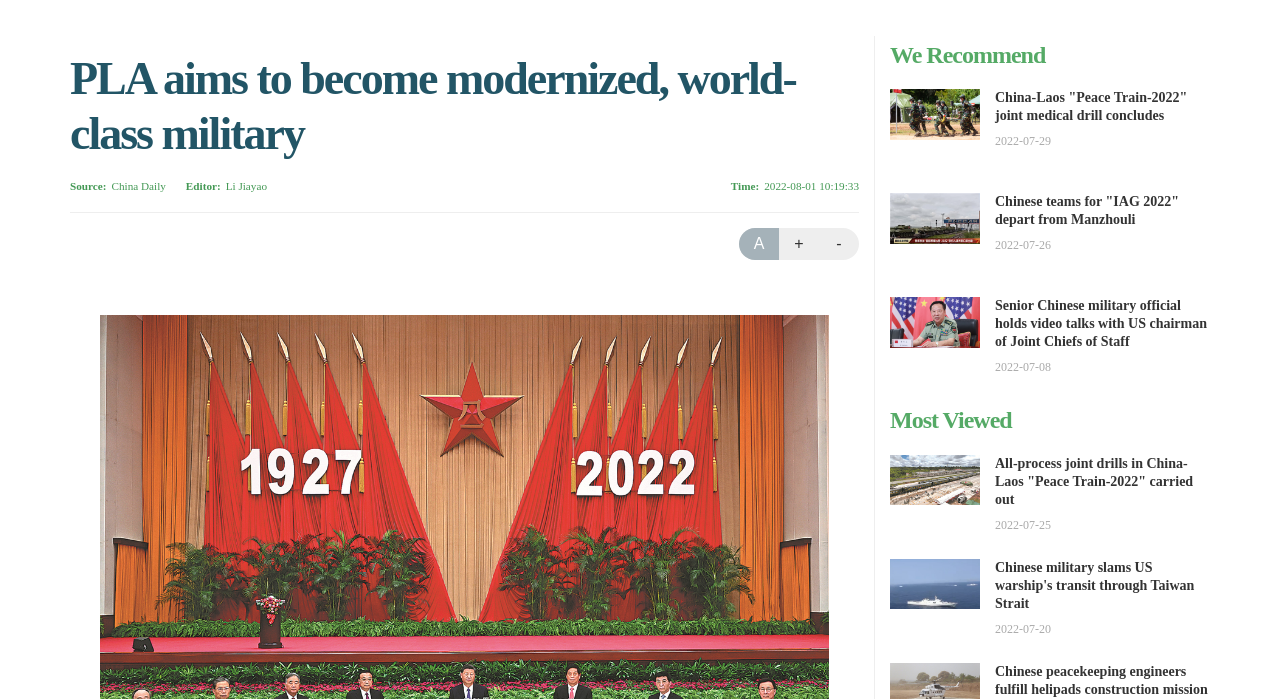What is the title of the first recommended article?
Give a thorough and detailed response to the question.

I found the answer by looking at the heading 'We Recommend' and the first link under it, which has the text 'China-Laos "Peace Train-2022" joint medical drill concludes'.